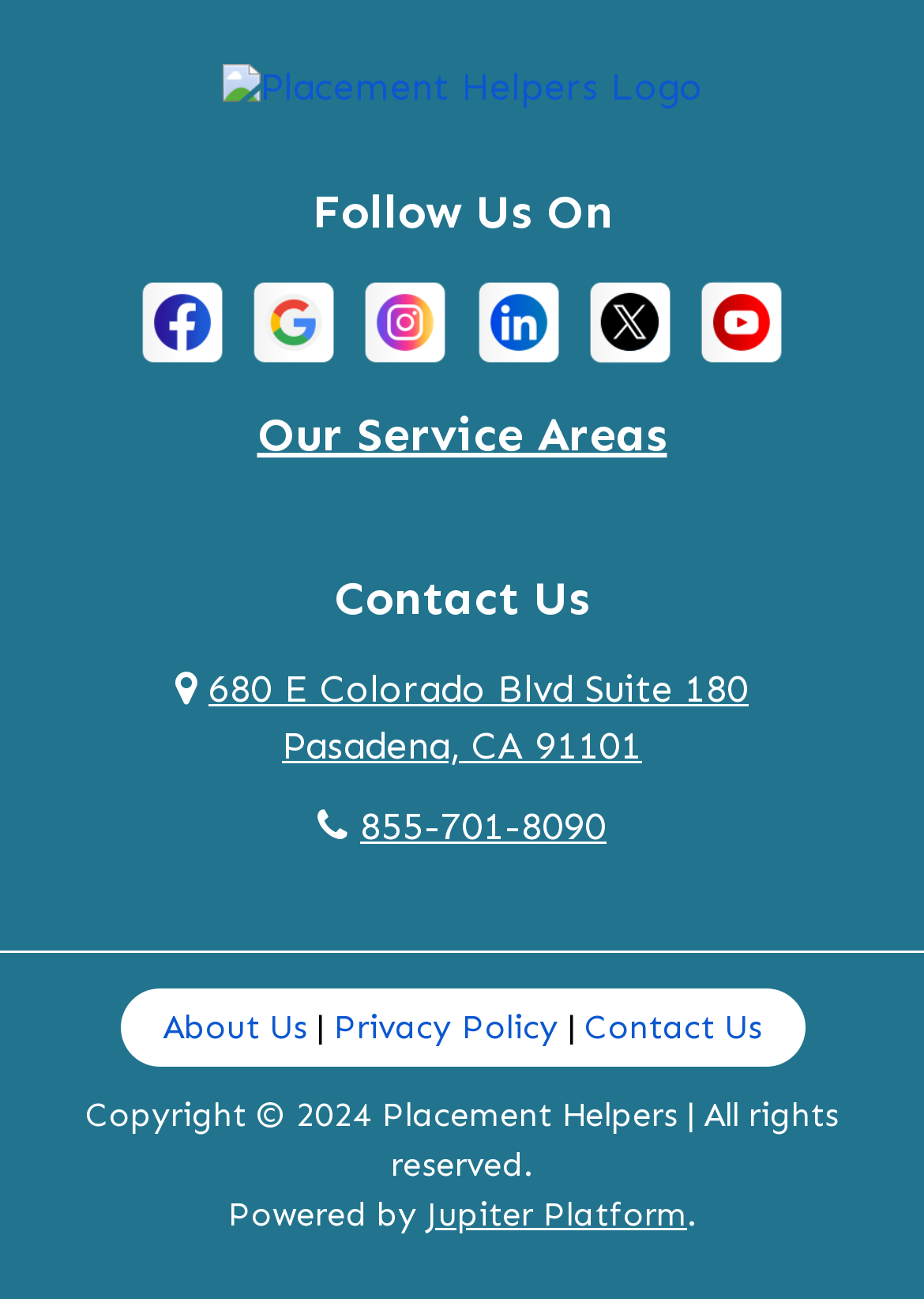What is the logo of the website?
Please provide a full and detailed response to the question.

The logo of the website is 'Placement Helpers Logo' which is an image located at the top left of the webpage with a bounding box coordinate of [0.24, 0.049, 0.76, 0.083].